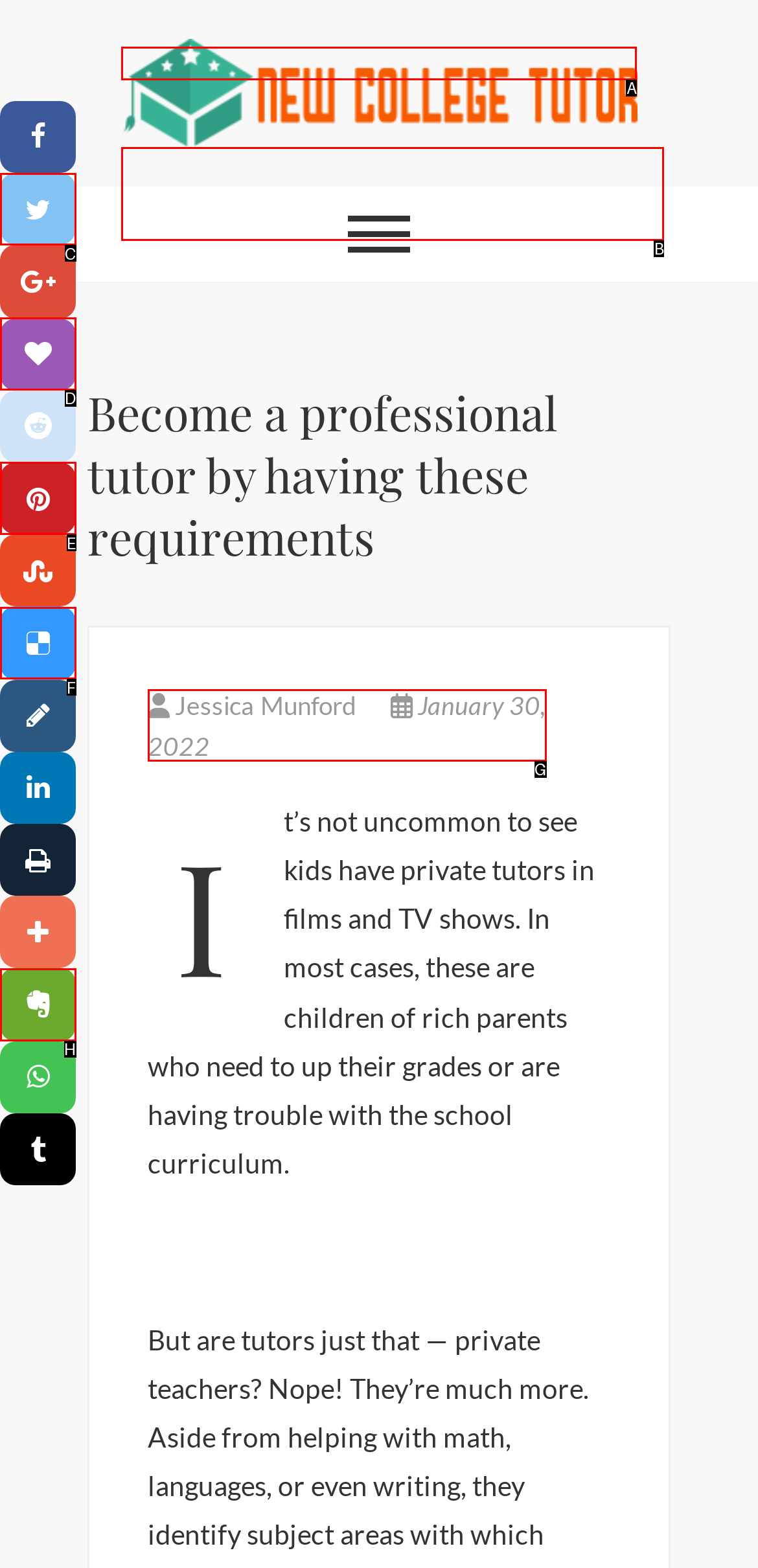Find the HTML element that corresponds to the description: parent_node: New College Tutor. Indicate your selection by the letter of the appropriate option.

A